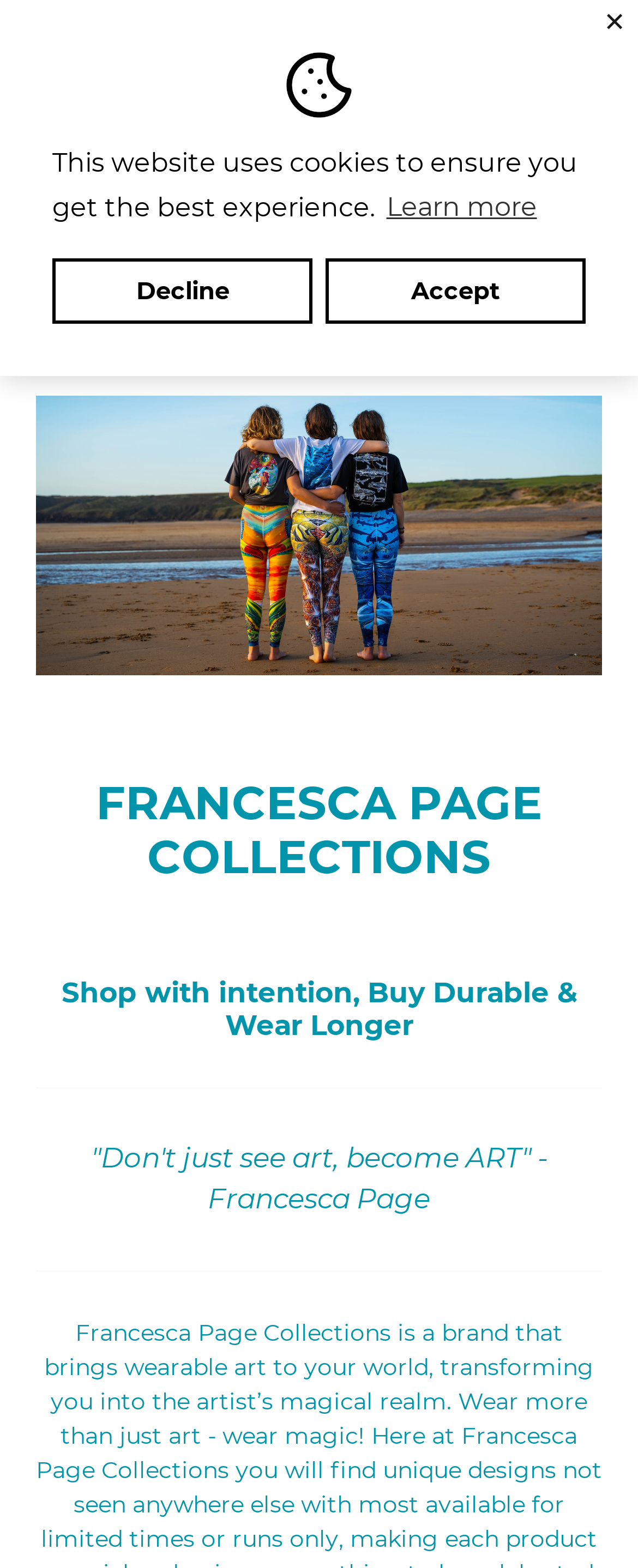What is the theme of the brand's mission?
Please provide a single word or phrase as the answer based on the screenshot.

Shop with intention, Buy Durable & Wear Longer